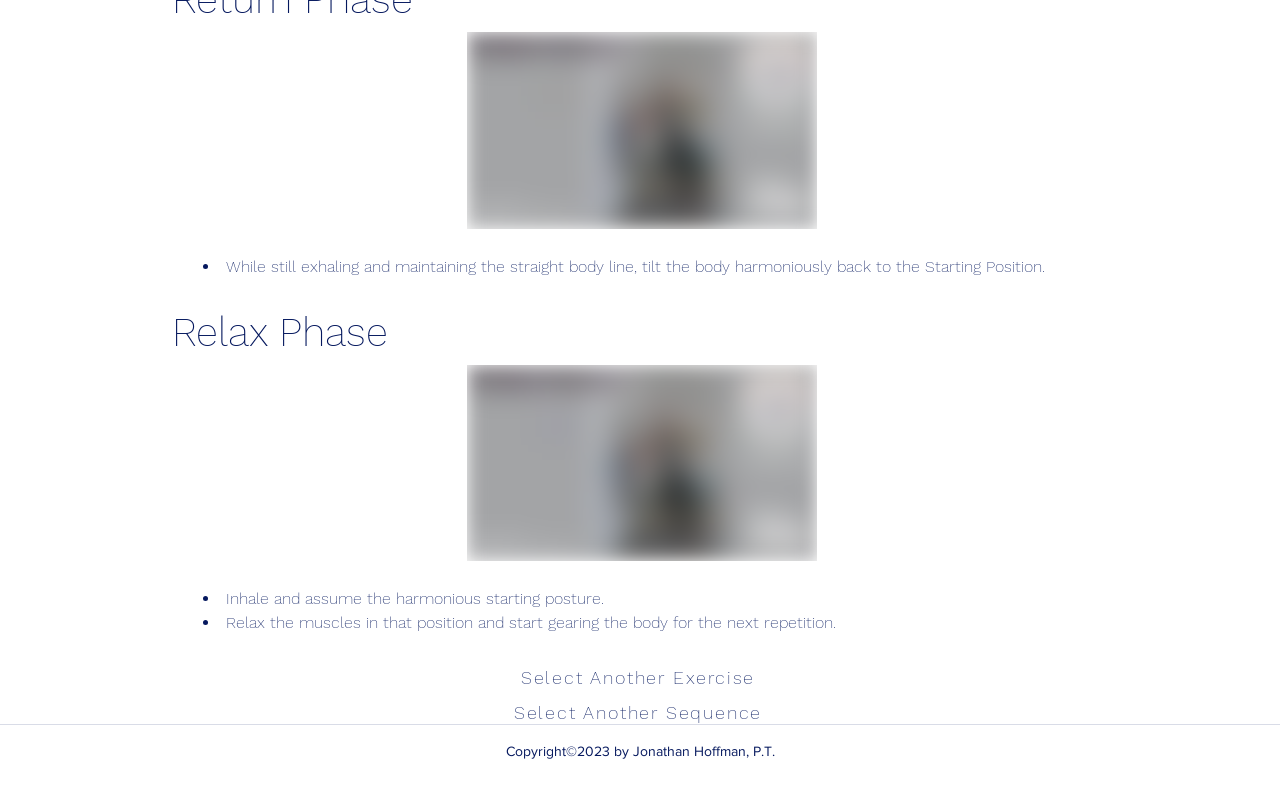Analyze the image and answer the question with as much detail as possible: 
What is the current exercise phase?

I determined the answer by looking at the heading element on the webpage, which says 'Relax Phase'. This suggests that the current exercise is in the relaxation phase.